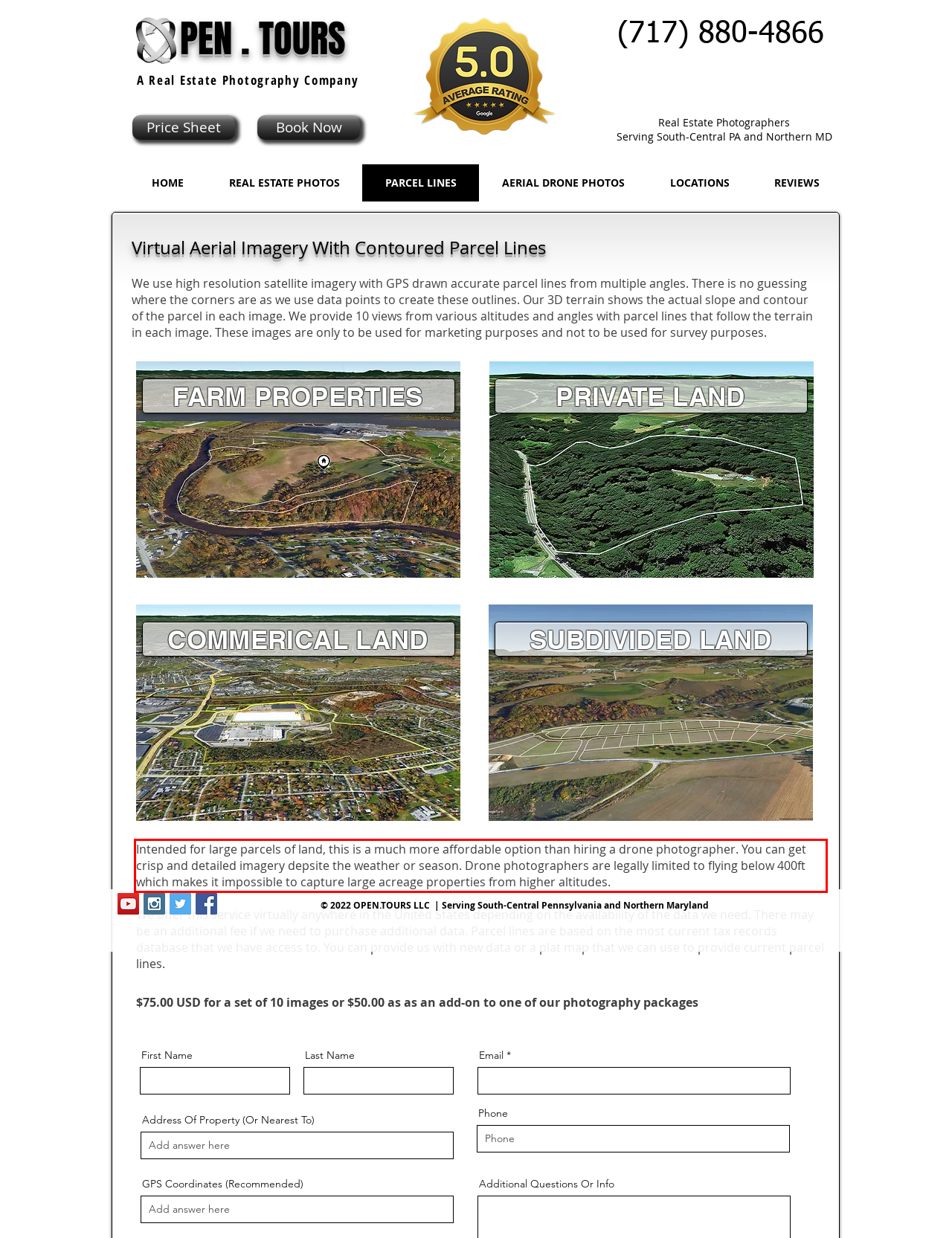There is a UI element on the webpage screenshot marked by a red bounding box. Extract and generate the text content from within this red box.

Intended for large parcels of land, this is a much more affordable option than hiring a drone photographer. You can get crisp and detailed imagery depsite the weather or season. Drone photographers are legally limited to flying below 400ft which makes it impossible to capture large acreage properties from higher altitudes.